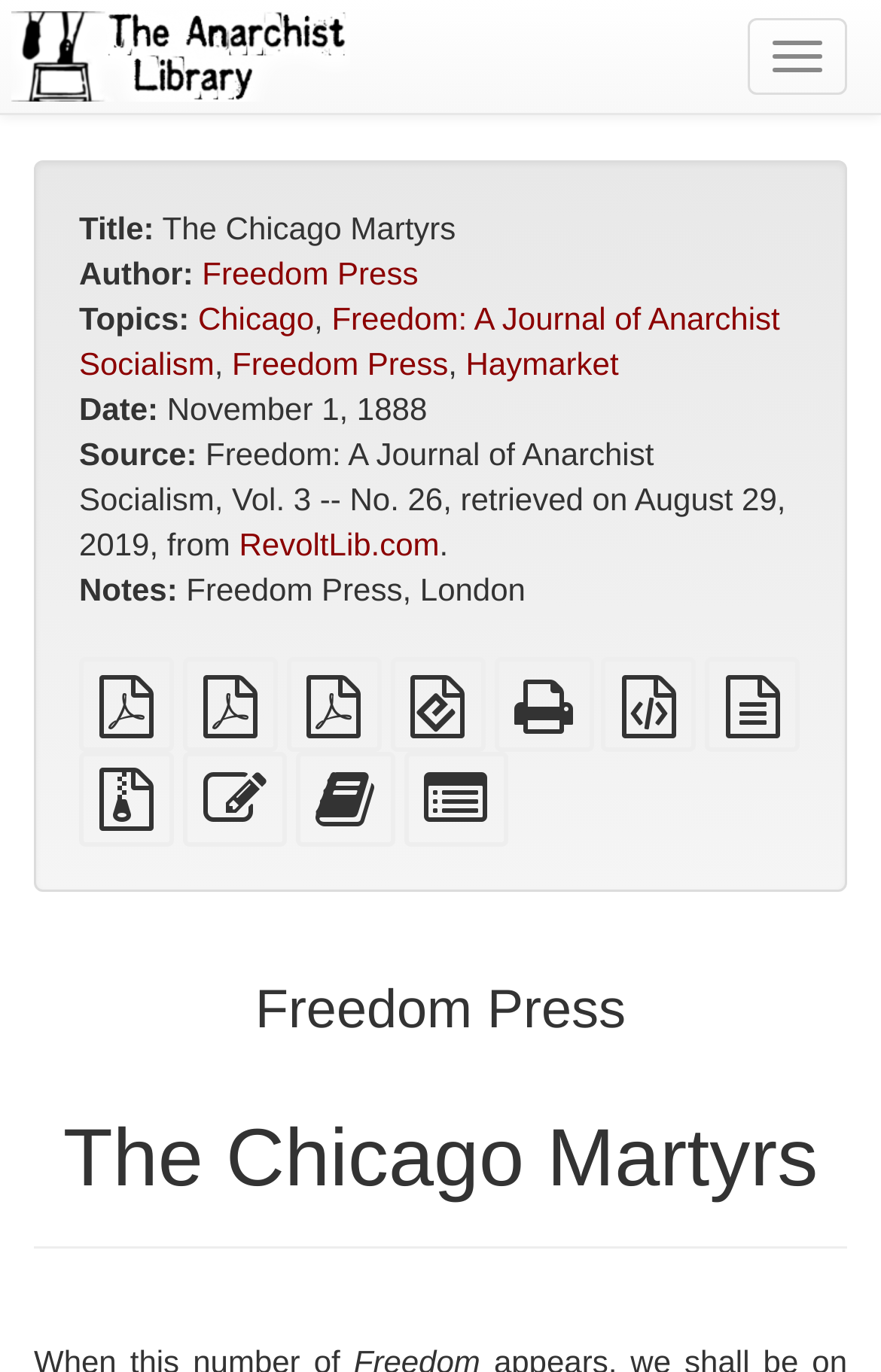Locate the primary heading on the webpage and return its text.

The Chicago Martyrs